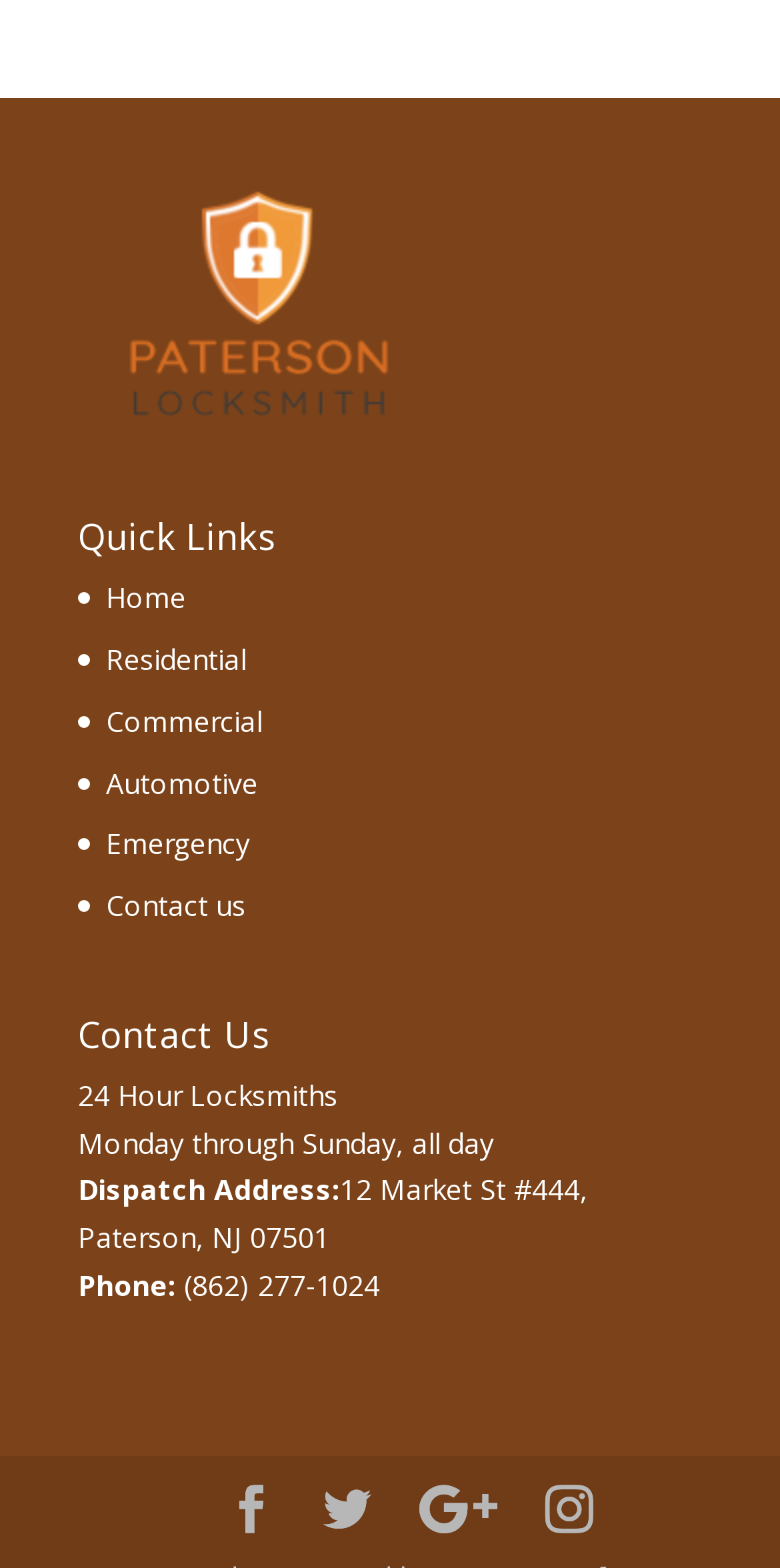Identify the bounding box coordinates of the section that should be clicked to achieve the task described: "Click on Contact us".

[0.136, 0.565, 0.315, 0.59]